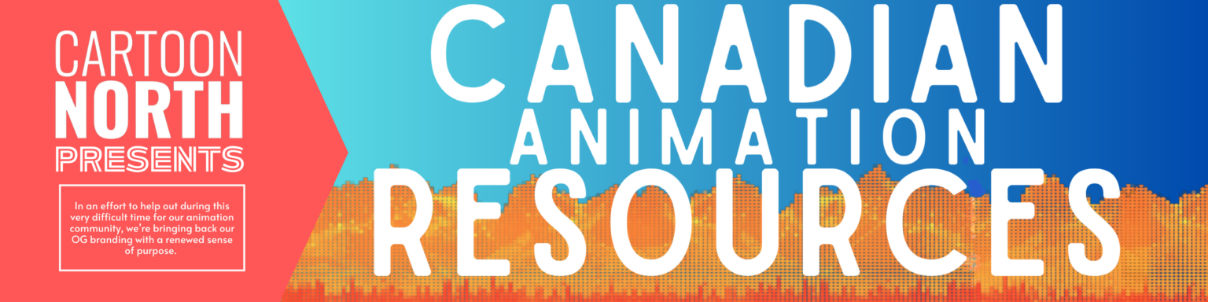What colors are used in the background?
Use the information from the image to give a detailed answer to the question.

The background of the image features a dynamic and inviting visual that blends vivid hues of blue, orange, and light colors, creating a striking contrast that resonates with the theme of creativity and community support in the animation industry.